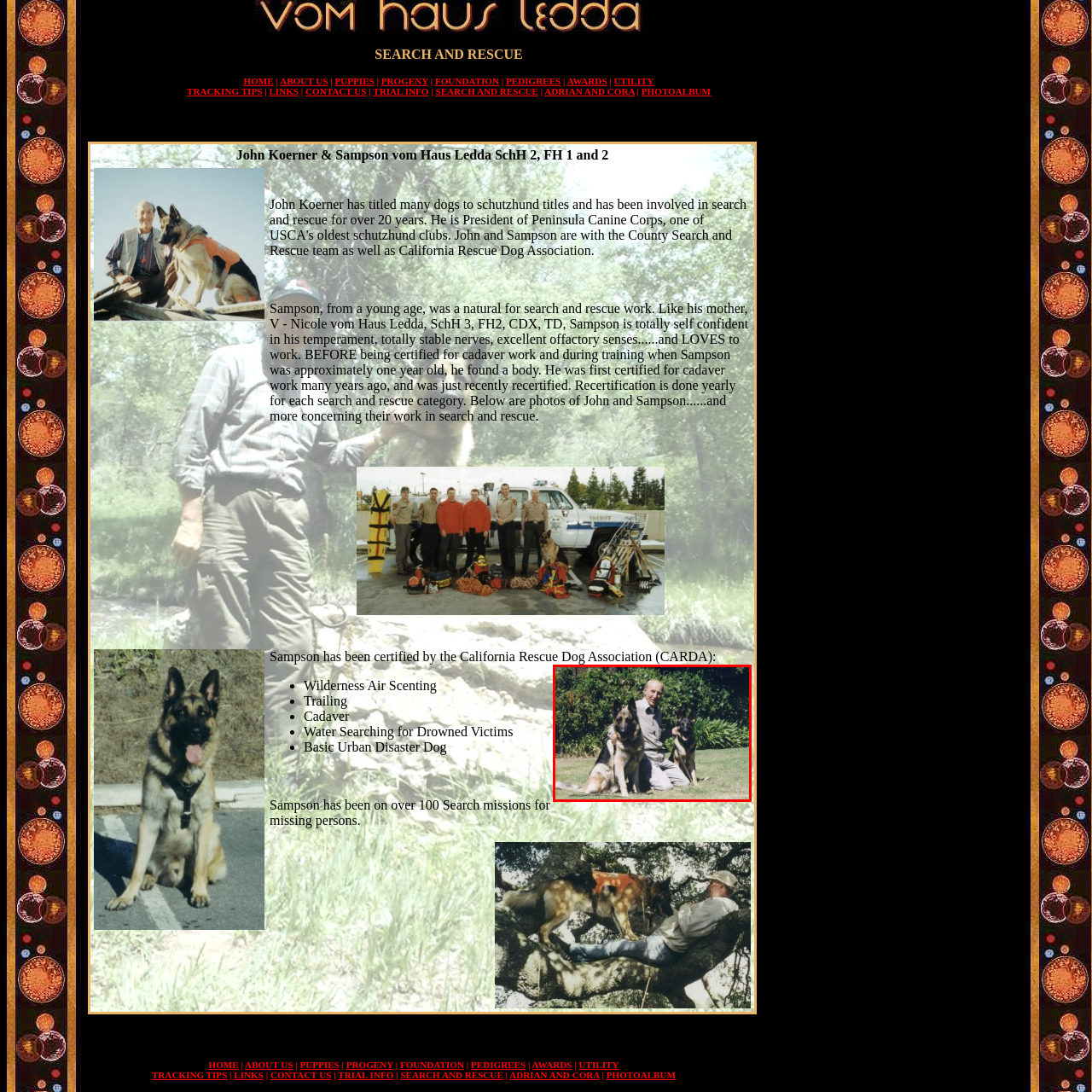Provide a thorough description of the scene depicted within the red bounding box.

The image features a man kneeling on a grassy area, joyfully interacting with two German Shepherds. The individual is dressed in light-colored clothing, appearing relaxed and engaged with his canine companions. The left dog is larger and has a tan and black coat, while the right dog is slightly smaller with a darker coat. In the background, lush greenery enhances the outdoor setting, suggesting a peaceful and natural environment. This moment captures the bond between the man and his dogs, which is likely reflective of their involvement in activities such as search and rescue, showcasing the esteemed roles these dogs play in service and companionship.